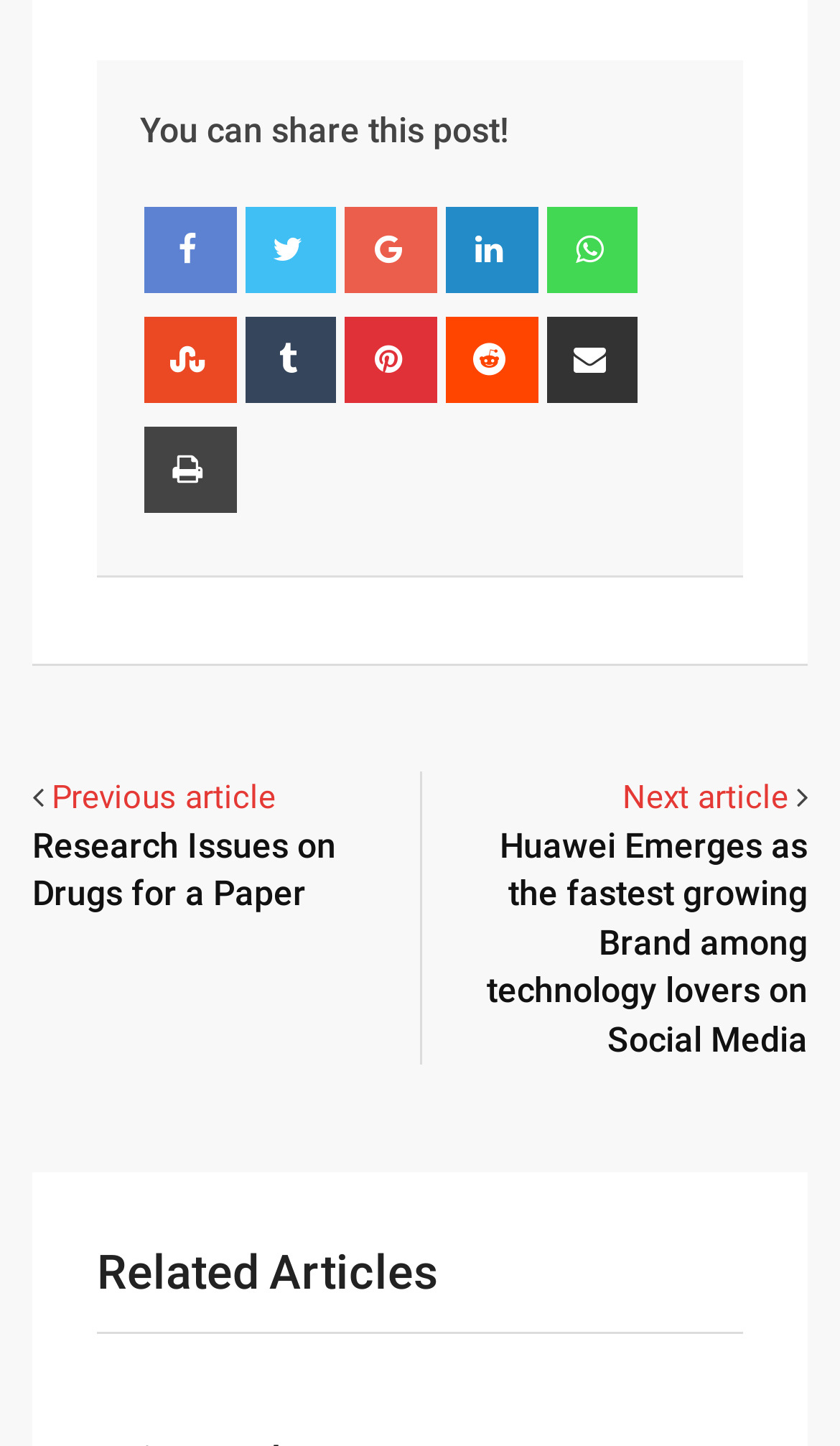Pinpoint the bounding box coordinates of the element you need to click to execute the following instruction: "Print the page". The bounding box should be represented by four float numbers between 0 and 1, in the format [left, top, right, bottom].

[0.172, 0.295, 0.281, 0.355]